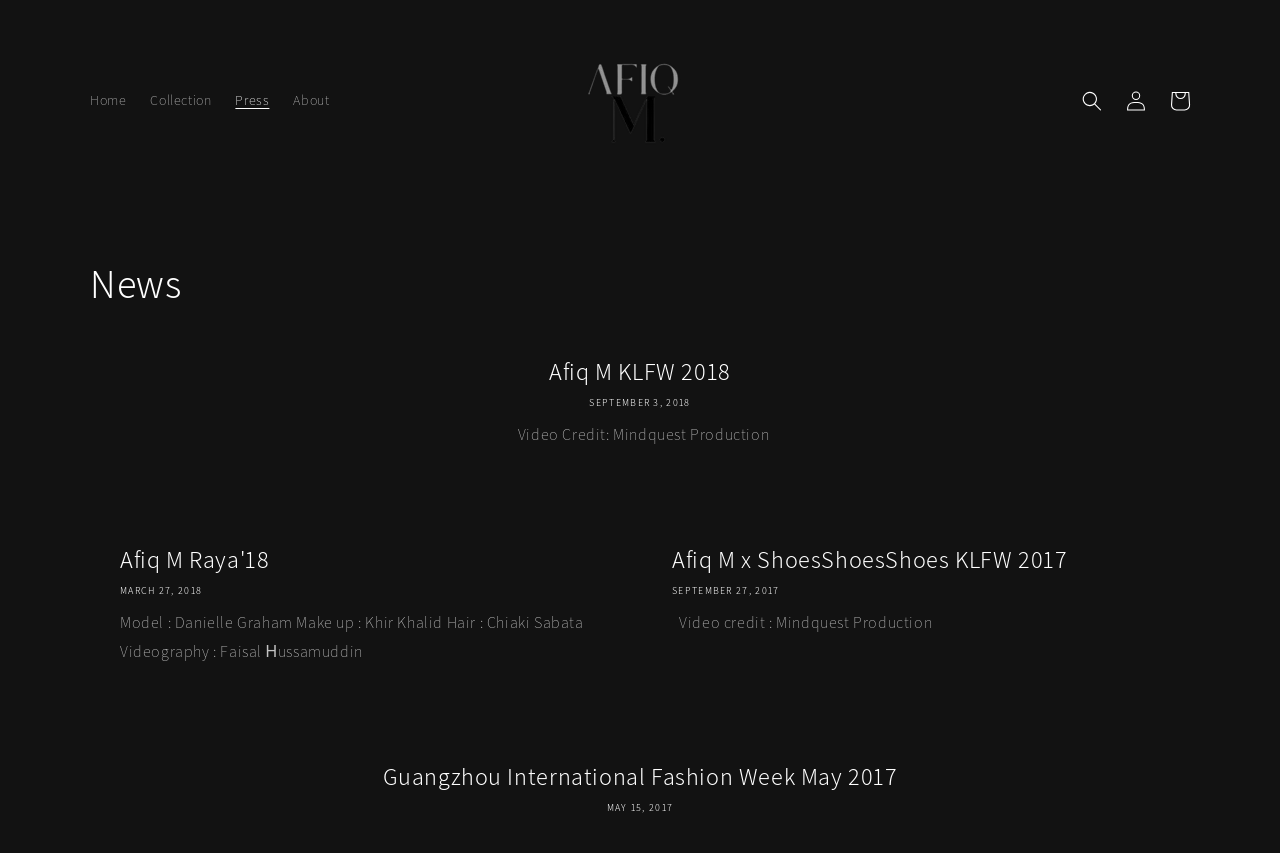Identify the bounding box coordinates of the clickable region required to complete the instruction: "Click on the Home link". The coordinates should be given as four float numbers within the range of 0 and 1, i.e., [left, top, right, bottom].

[0.061, 0.093, 0.108, 0.143]